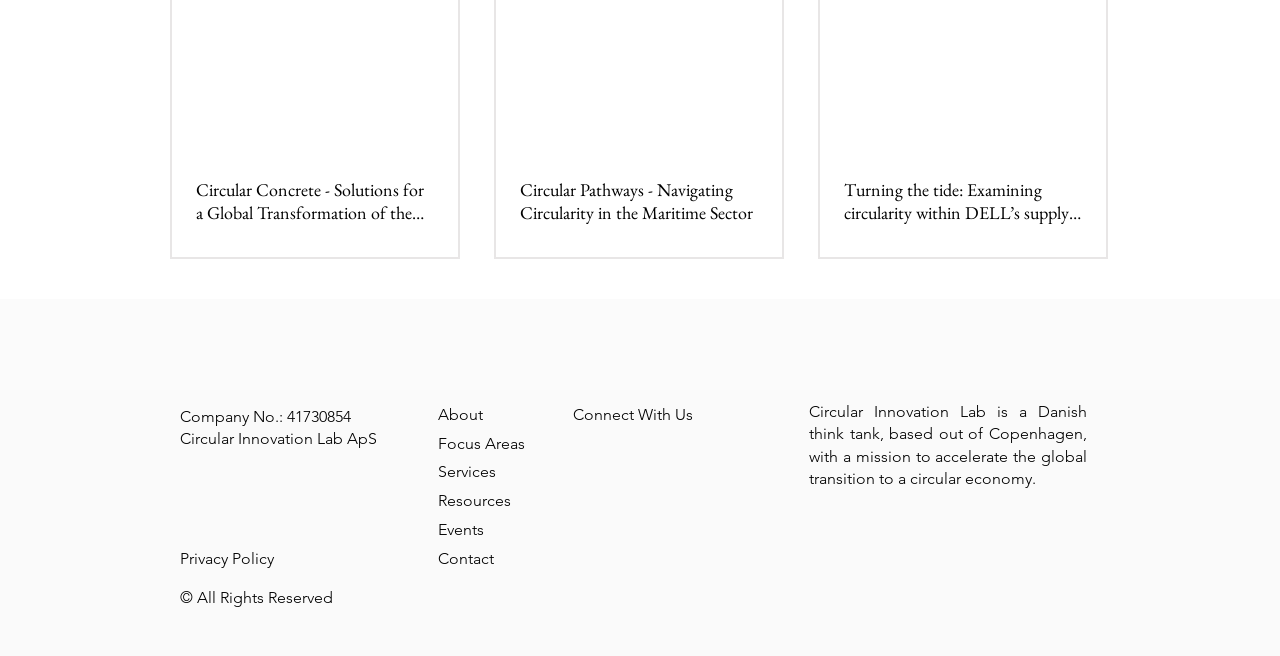What is the location of the company?
Make sure to answer the question with a detailed and comprehensive explanation.

I found the company's location by looking at the StaticText element at coordinates [0.632, 0.612, 0.849, 0.744]. This text mentions that the company is based out of Copenhagen.